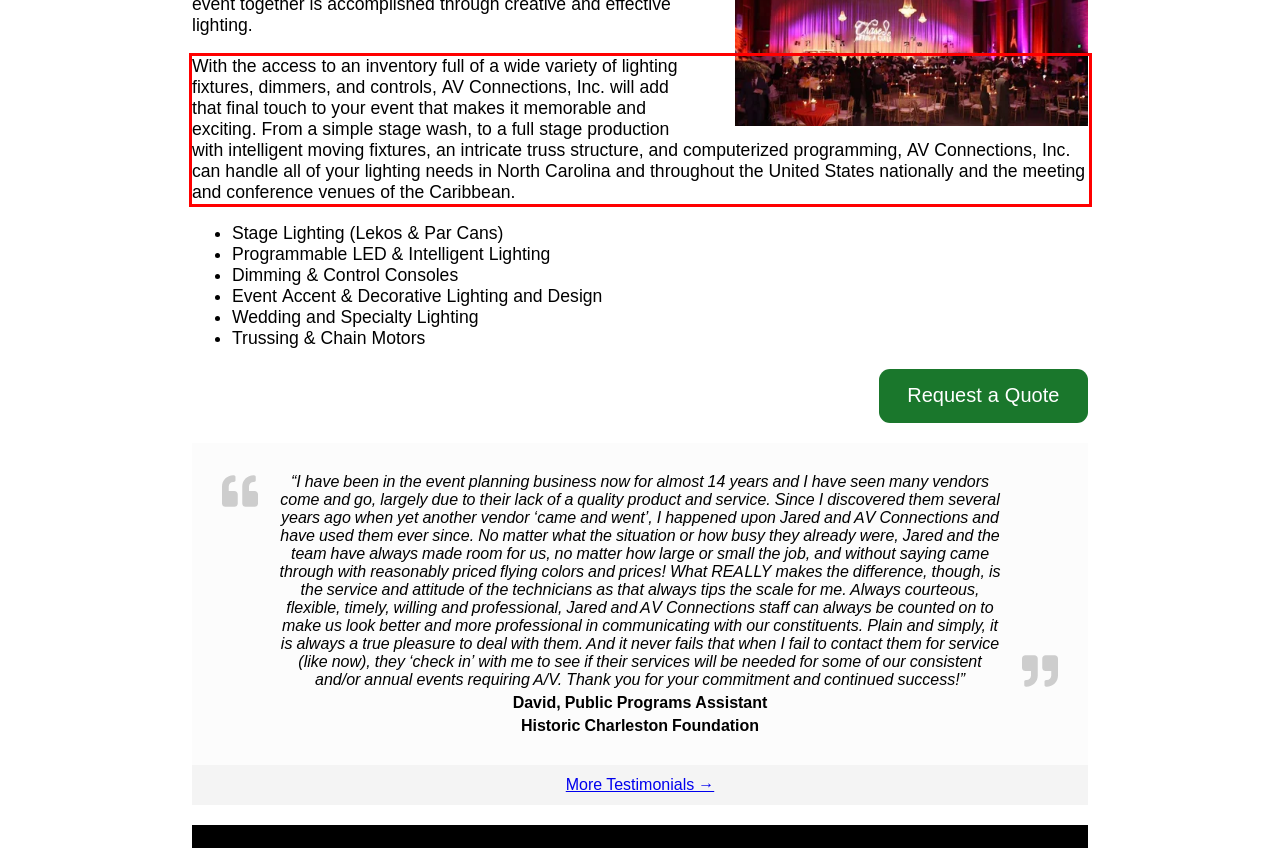Identify the text within the red bounding box on the webpage screenshot and generate the extracted text content.

With the access to an inventory full of a wide variety of lighting fixtures, dimmers, and controls, AV Connections, Inc. will add that final touch to your event that makes it memorable and exciting. From a simple stage wash, to a full stage production with intelligent moving fixtures, an intricate truss structure, and computerized programming, AV Connections, Inc. can handle all of your lighting needs in North Carolina and throughout the United States nationally and the meeting and conference venues of the Caribbean.